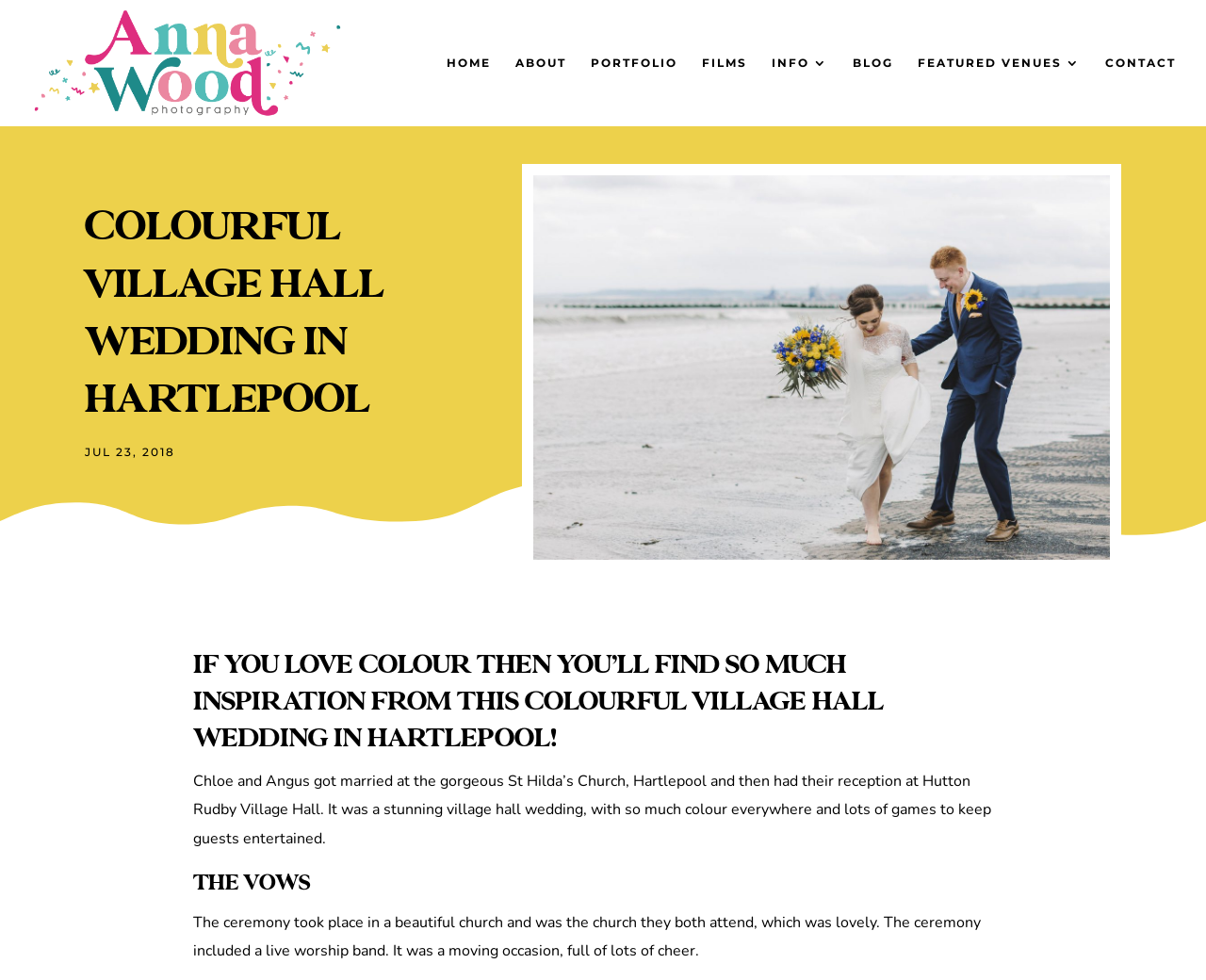Find the bounding box coordinates of the clickable area that will achieve the following instruction: "read BLOG posts".

[0.707, 0.058, 0.741, 0.129]